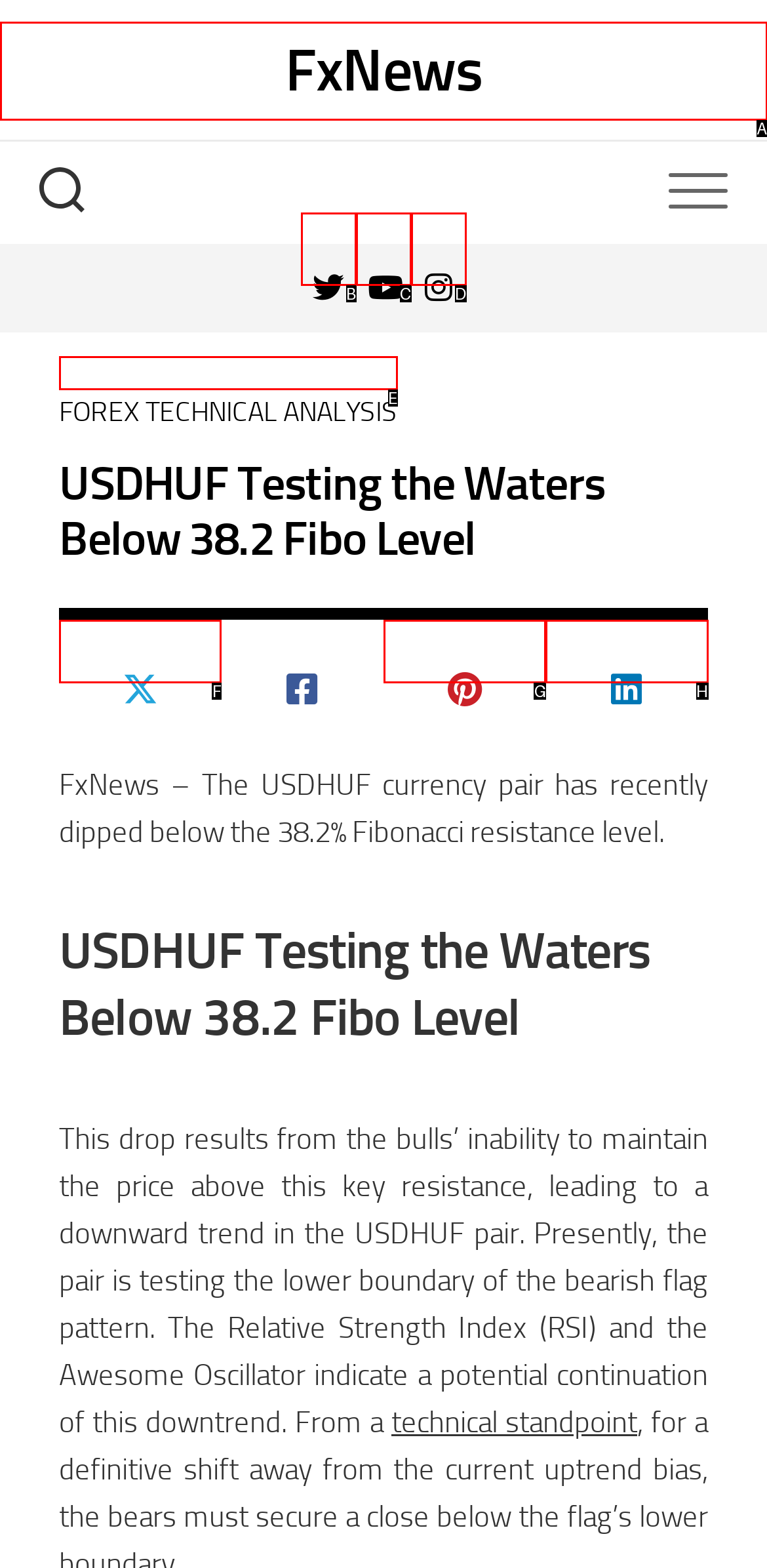Tell me the letter of the option that corresponds to the description: title="Share on LinkedIn"
Answer using the letter from the given choices directly.

H